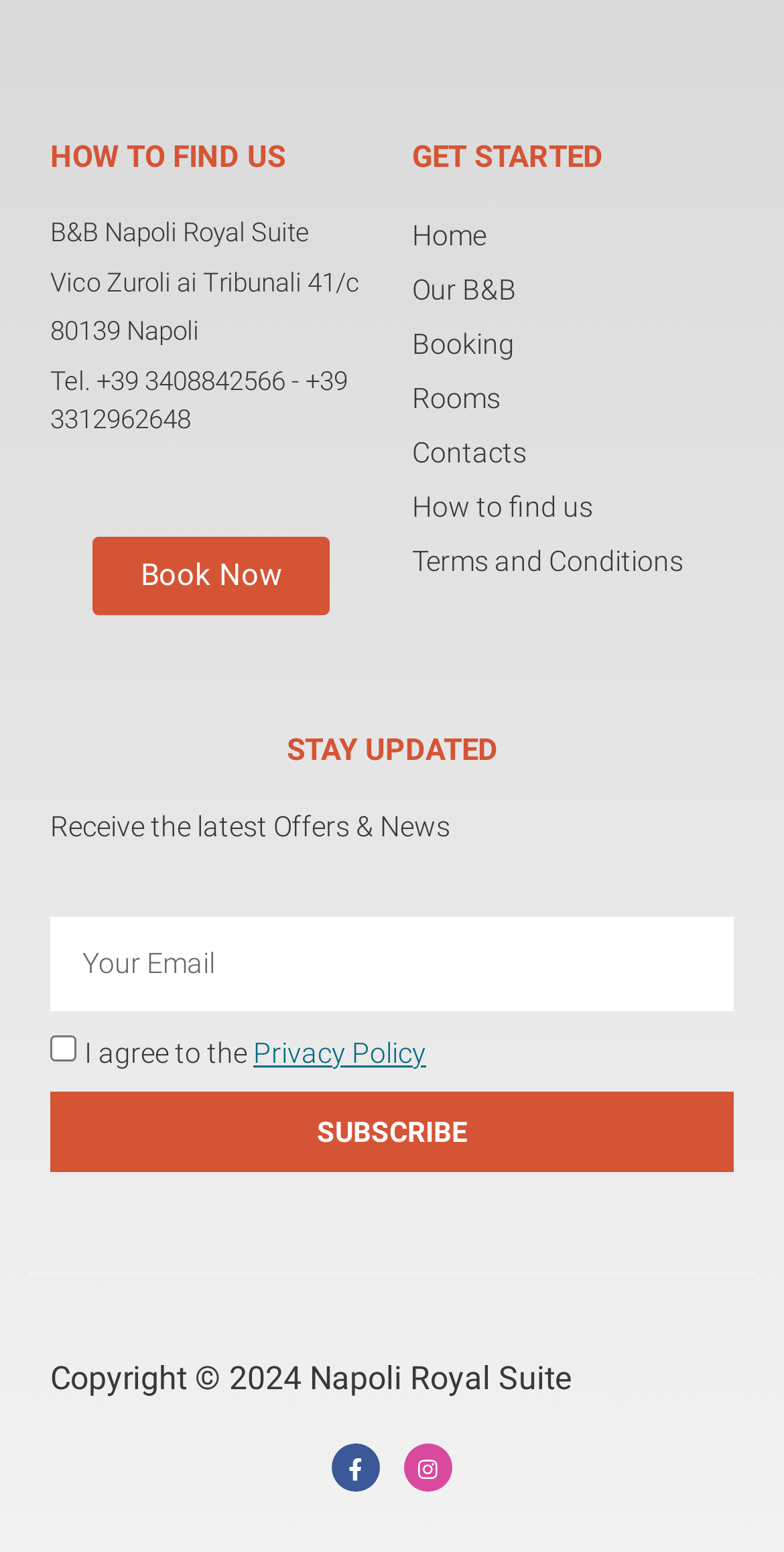Provide the bounding box coordinates of the HTML element described by the text: "parent_node: Email name="form_fields[email]" placeholder="Your Email"".

[0.064, 0.591, 0.936, 0.652]